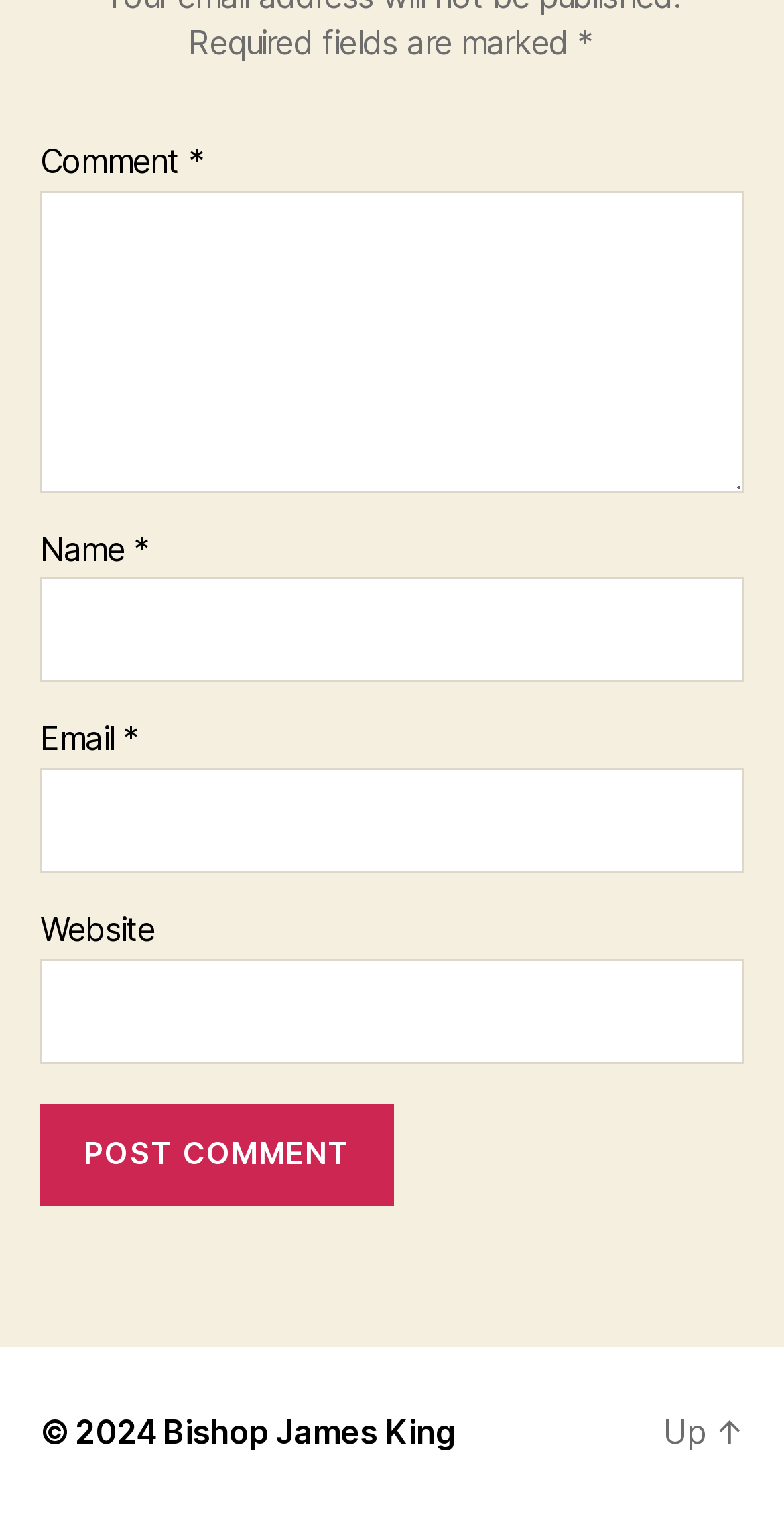What is the name of the linked person?
Using the details shown in the screenshot, provide a comprehensive answer to the question.

The webpage has a link element 'Bishop James King' at the bottom, which suggests that it is a link to a person's profile or webpage.